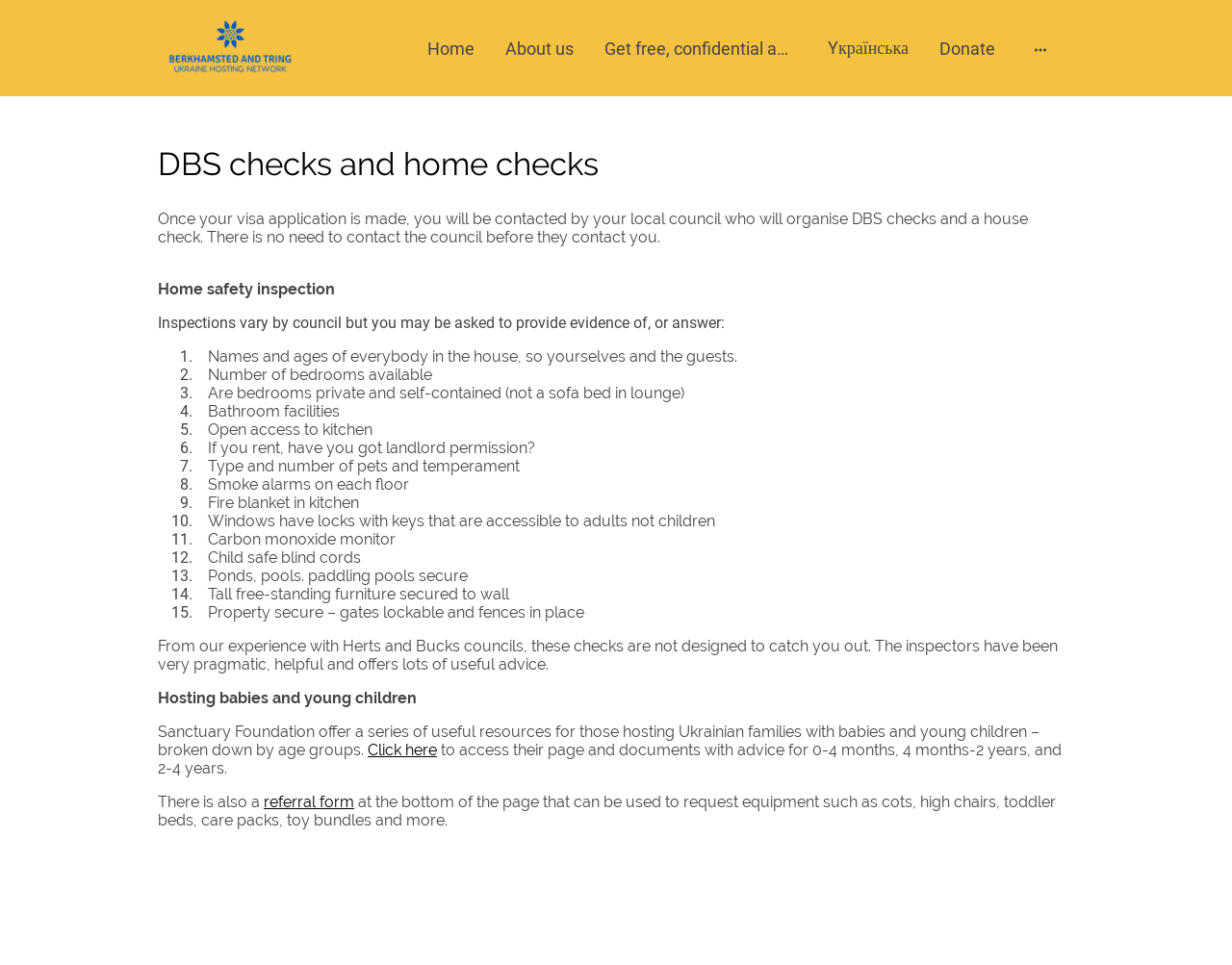Determine the bounding box coordinates for the HTML element described here: "Yкраїнська".

[0.664, 0.031, 0.745, 0.069]